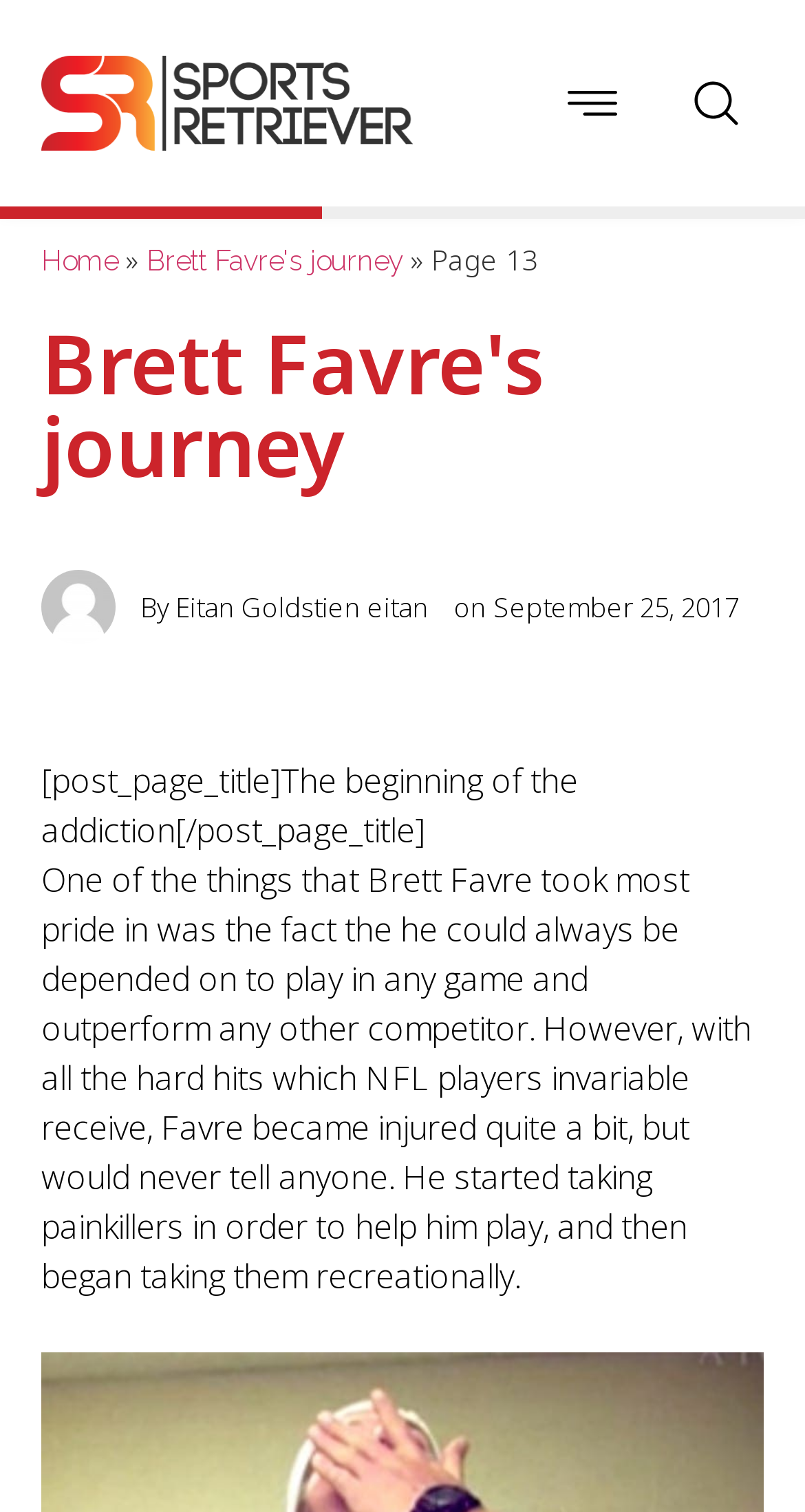Provide a single word or phrase answer to the question: 
What is the date of the article?

September 25, 2017